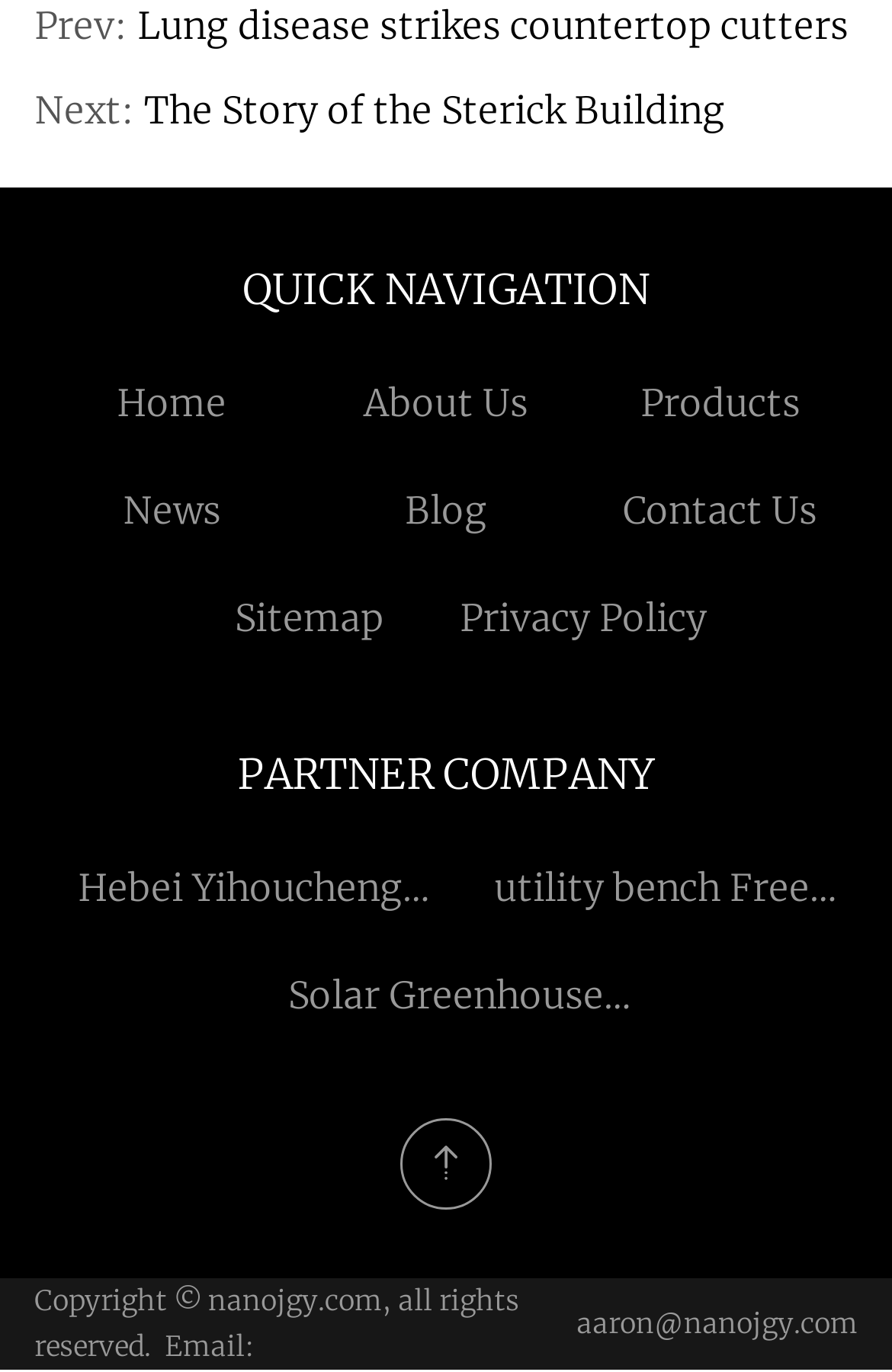Please answer the following question using a single word or phrase: What is the name of the company mentioned in the 'PARTNER COMPANY' section?

Hebei Yihoucheng Commodity Co., Ltd